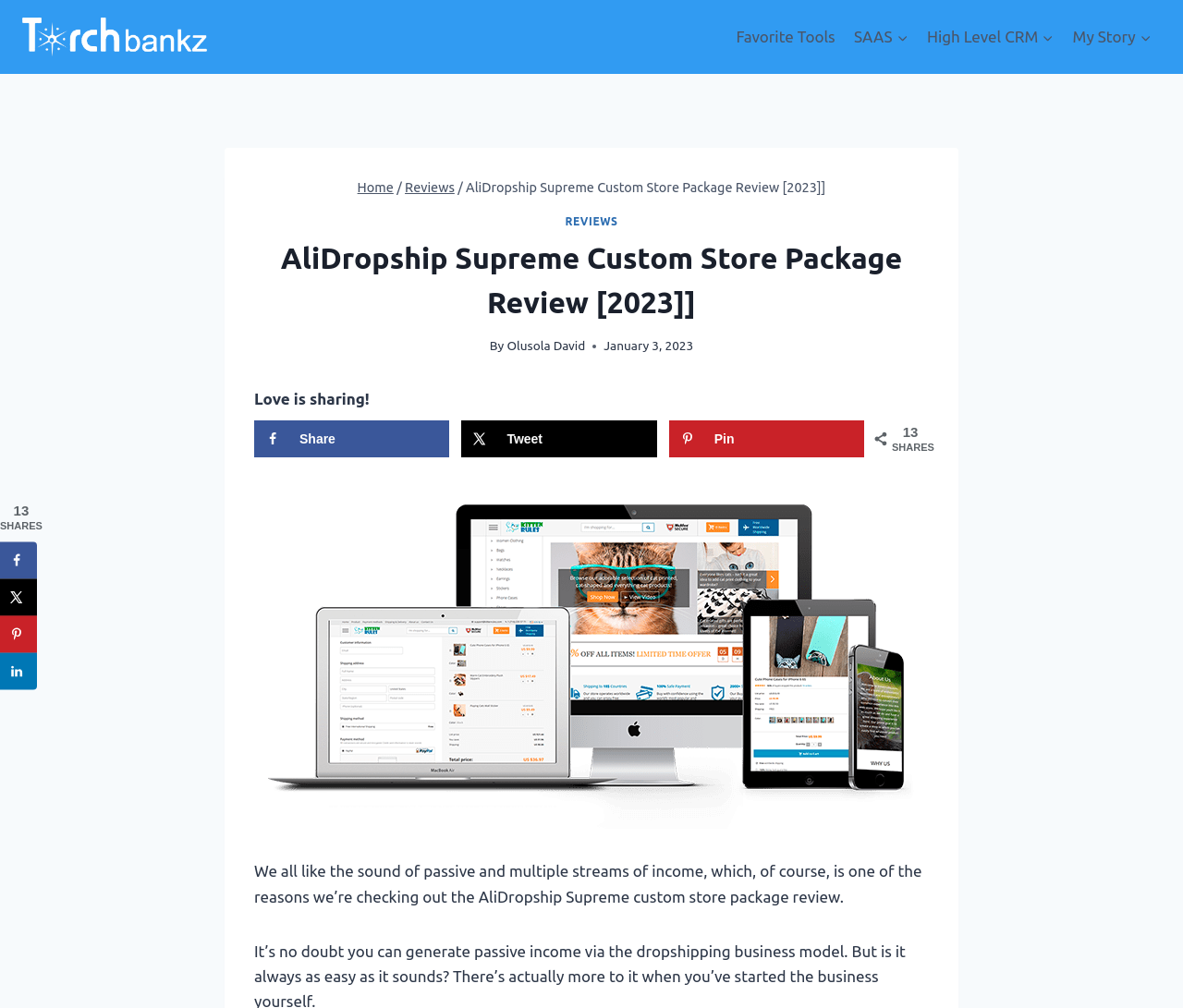Identify the bounding box coordinates of the clickable region required to complete the instruction: "Share on Facebook". The coordinates should be given as four float numbers within the range of 0 and 1, i.e., [left, top, right, bottom].

[0.215, 0.417, 0.38, 0.454]